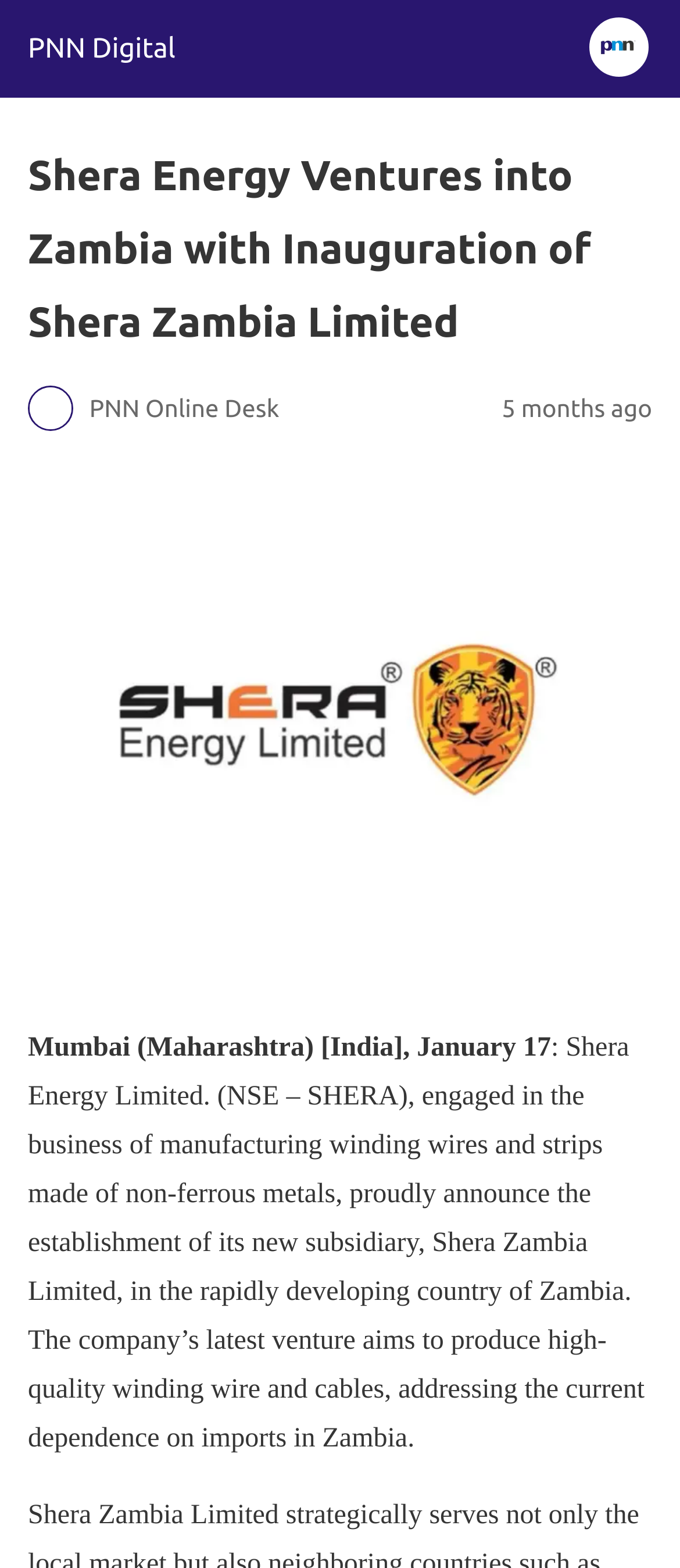Please find and report the primary heading text from the webpage.

Shera Energy Ventures into Zambia with Inauguration of Shera Zambia Limited